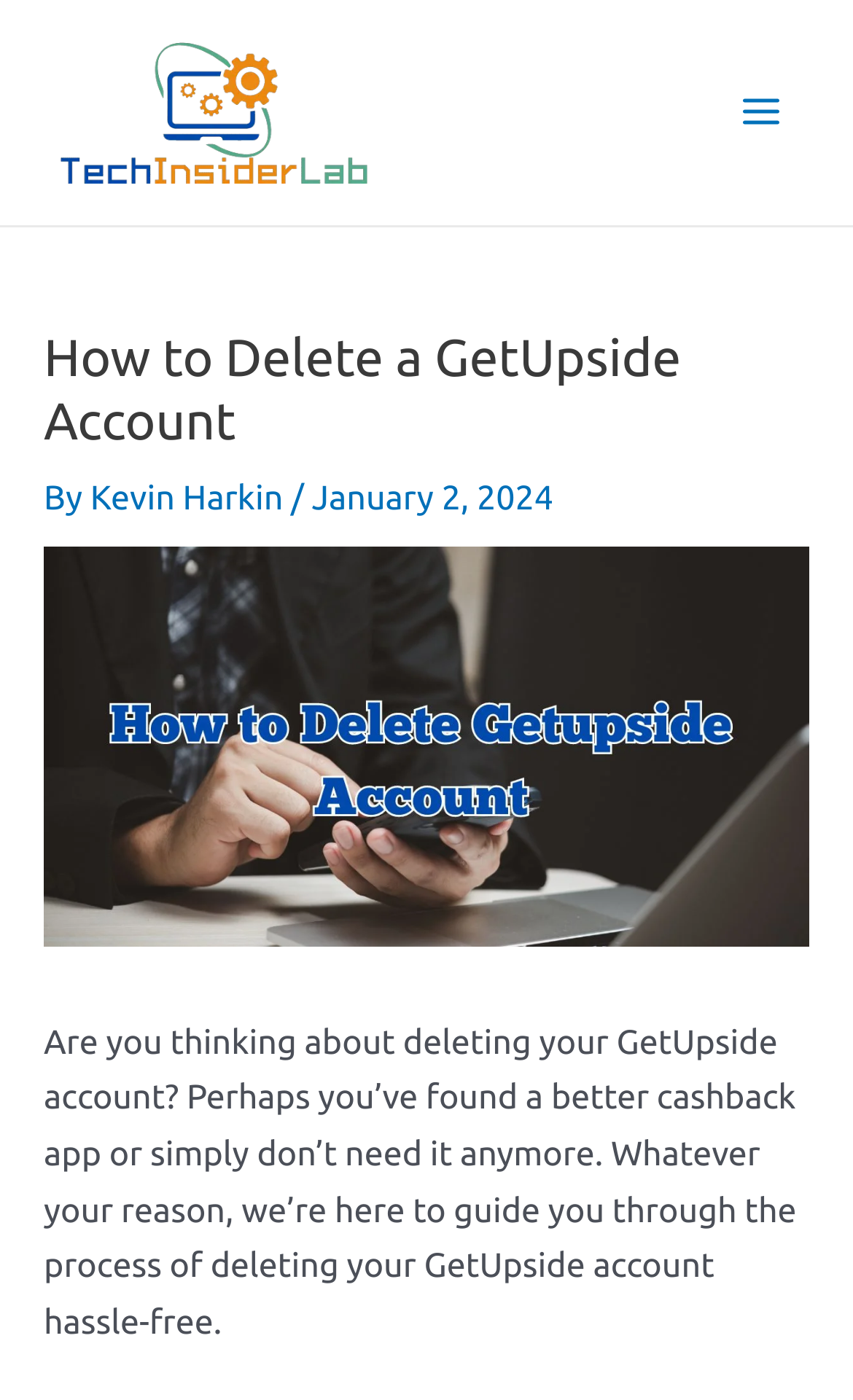Determine the bounding box for the described HTML element: "alt="tech Insider lab logo"". Ensure the coordinates are four float numbers between 0 and 1 in the format [left, top, right, bottom].

[0.051, 0.065, 0.446, 0.091]